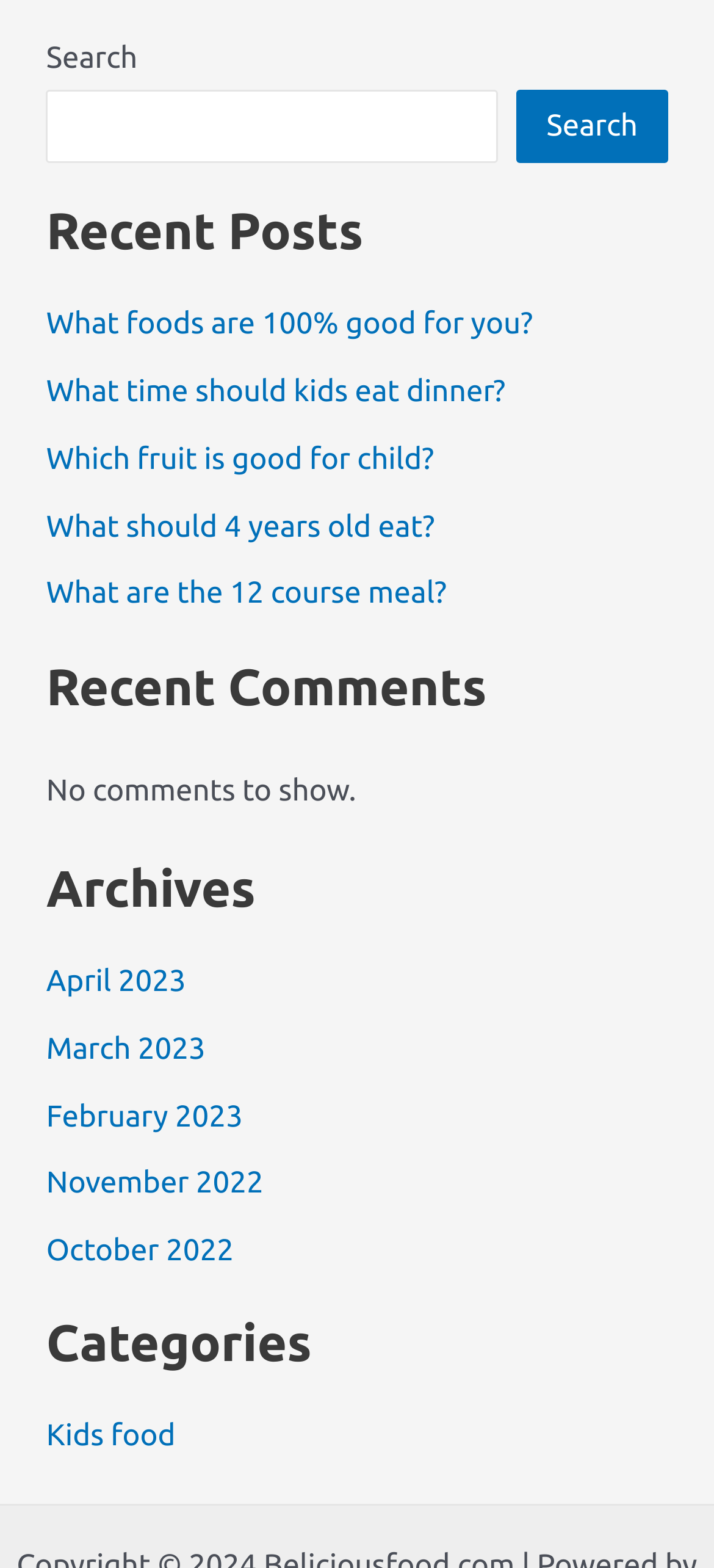How many recent posts are listed?
Answer the question with just one word or phrase using the image.

5